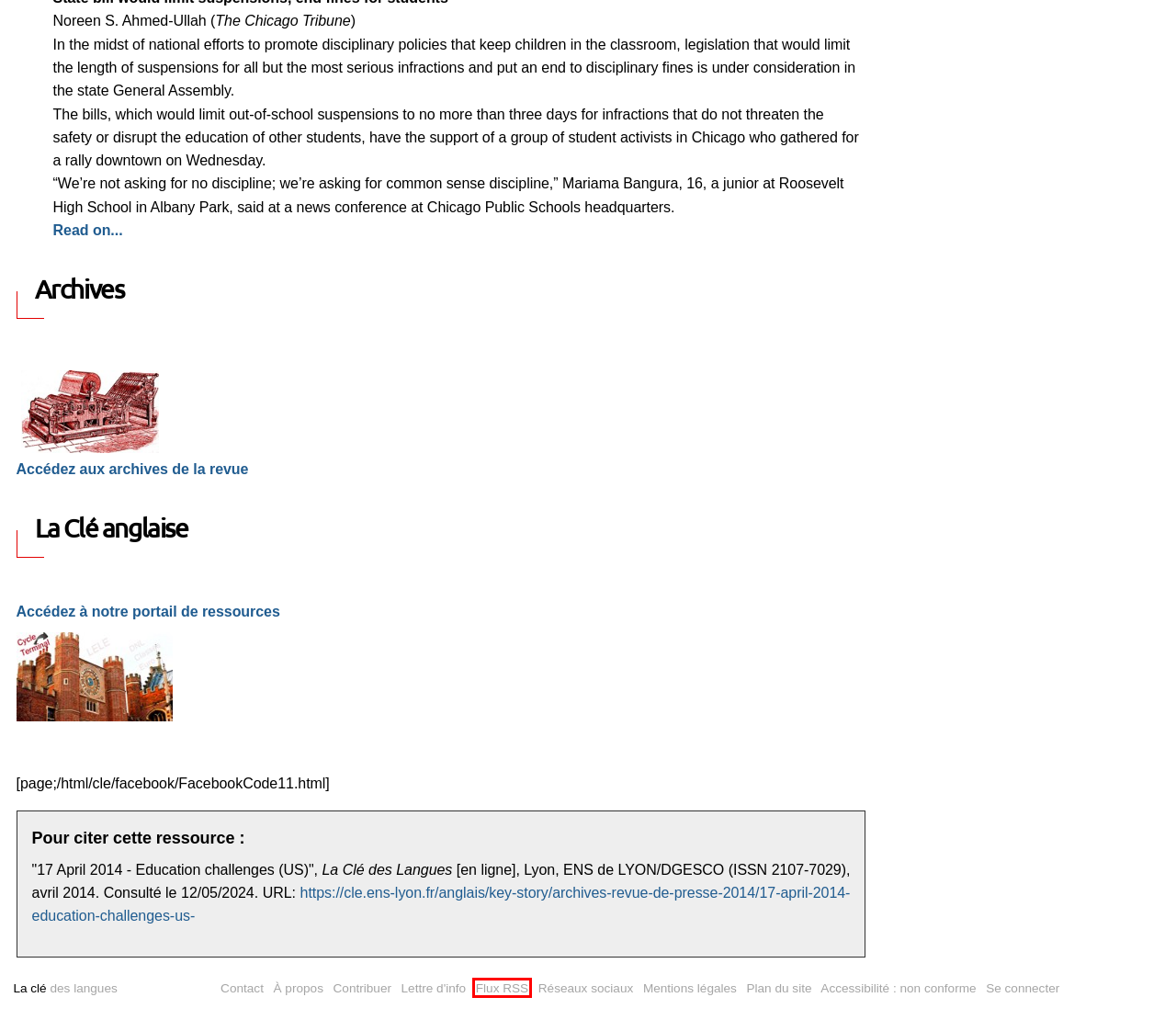You have a screenshot showing a webpage with a red bounding box around a UI element. Choose the webpage description that best matches the new page after clicking the highlighted element. Here are the options:
A. Réseaux sociaux — La clé des langues - Cultures et langues étrangères
B. La clé des langues - Cultures et langues étrangères
C. À propos — La clé des langues - Cultures et langues étrangères
D. Lettre d'information n°167 - avril 2024 — La clé des langues - Cultures et langues étrangères
E. Flux RSS — La clé des langues - Cultures et langues étrangères
F. Anglais
G. Mentions légales et crédits techniques — La clé des langues - Cultures et langues étrangères
H. Contribuer au site — La clé des langues - Cultures et langues étrangères

E